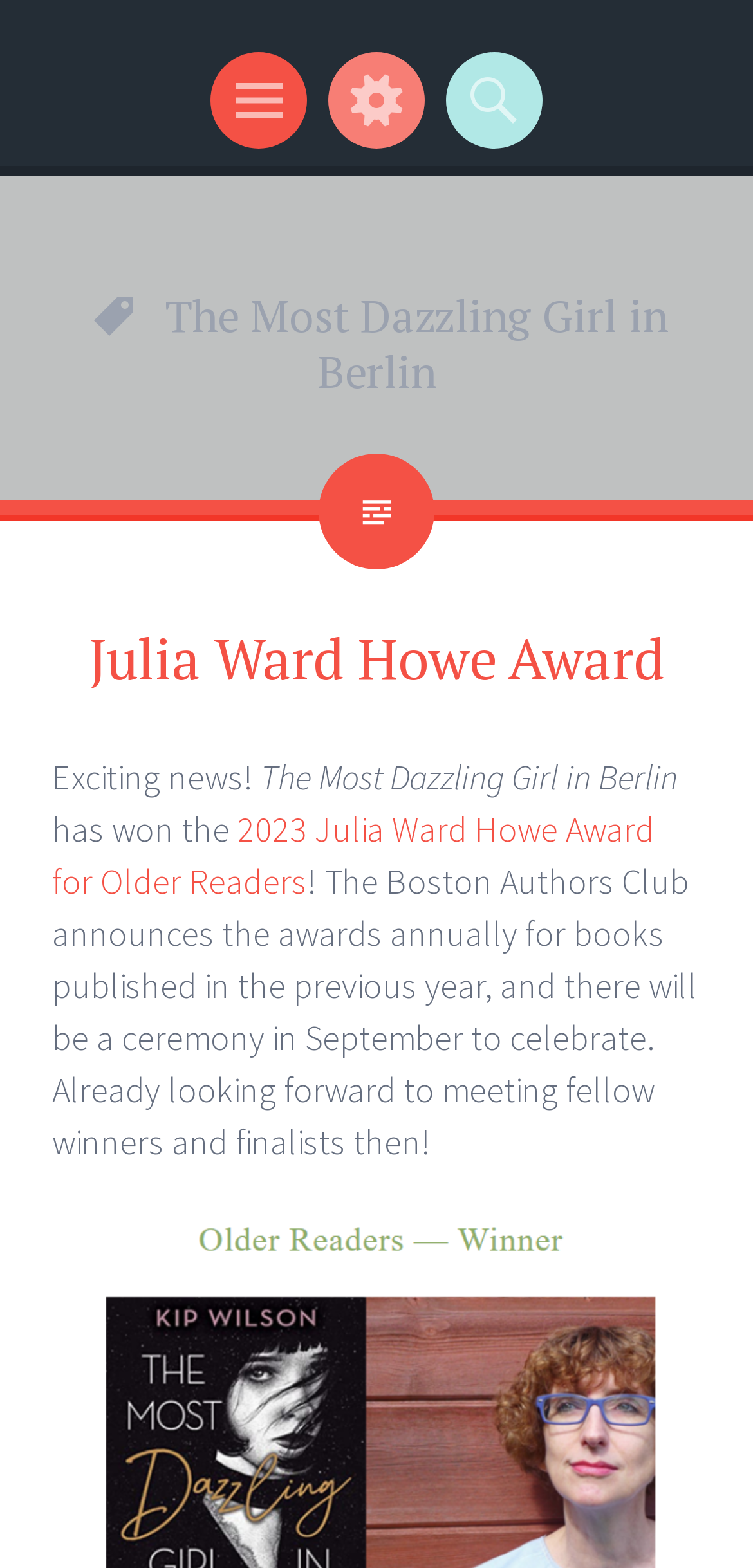What is the month when the ceremony will take place?
Please provide a comprehensive answer based on the information in the image.

I found the answer by looking at the static text '! ...and there will be a ceremony in September to celebrate.' which indicates that the ceremony will take place in September.